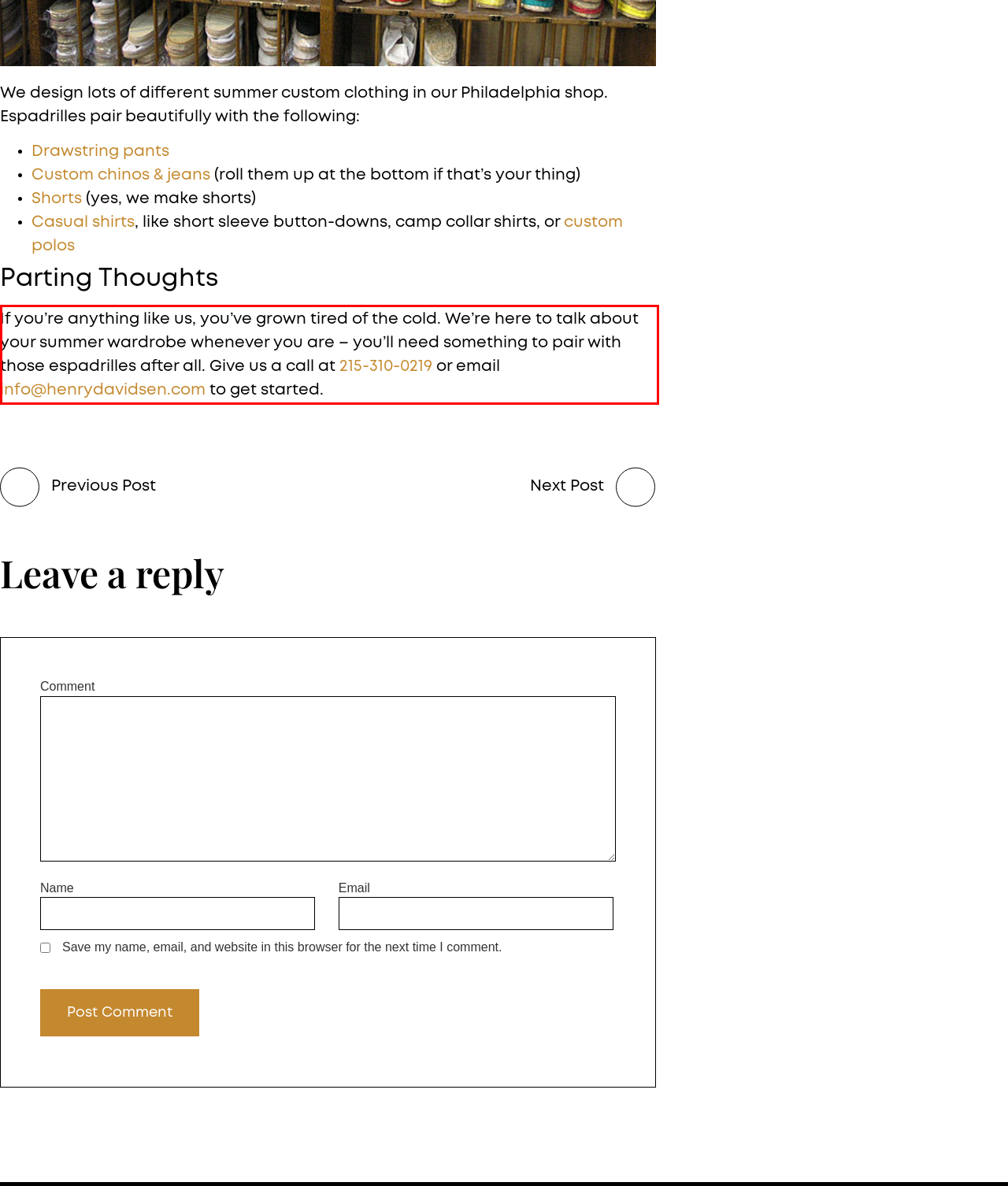Observe the screenshot of the webpage, locate the red bounding box, and extract the text content within it.

If you’re anything like us, you’ve grown tired of the cold. We’re here to talk about your summer wardrobe whenever you are – you’ll need something to pair with those espadrilles after all. Give us a call at 215-310-0219 or email info@henrydavidsen.com to get started.